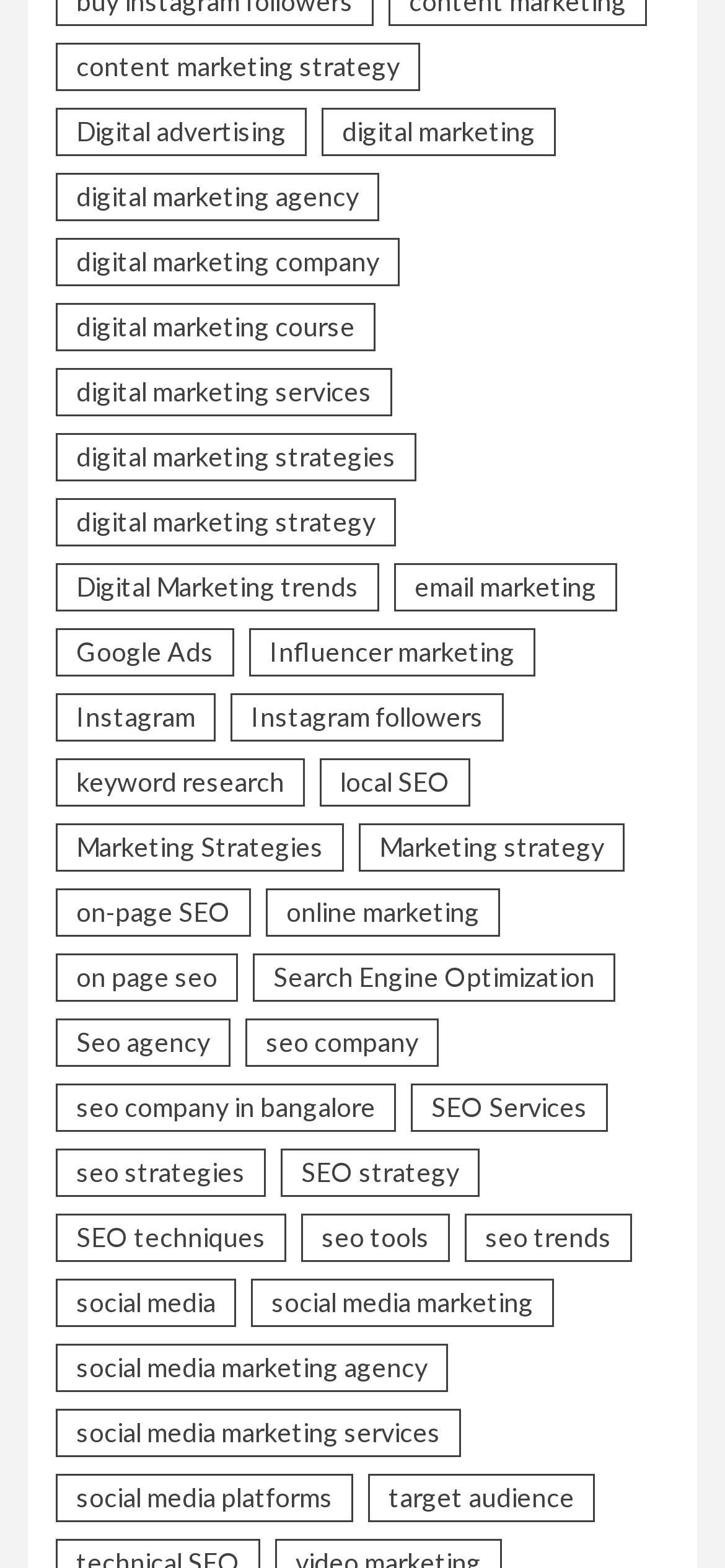Identify the bounding box coordinates of the region that should be clicked to execute the following instruction: "Explore content marketing strategy".

[0.077, 0.027, 0.579, 0.058]